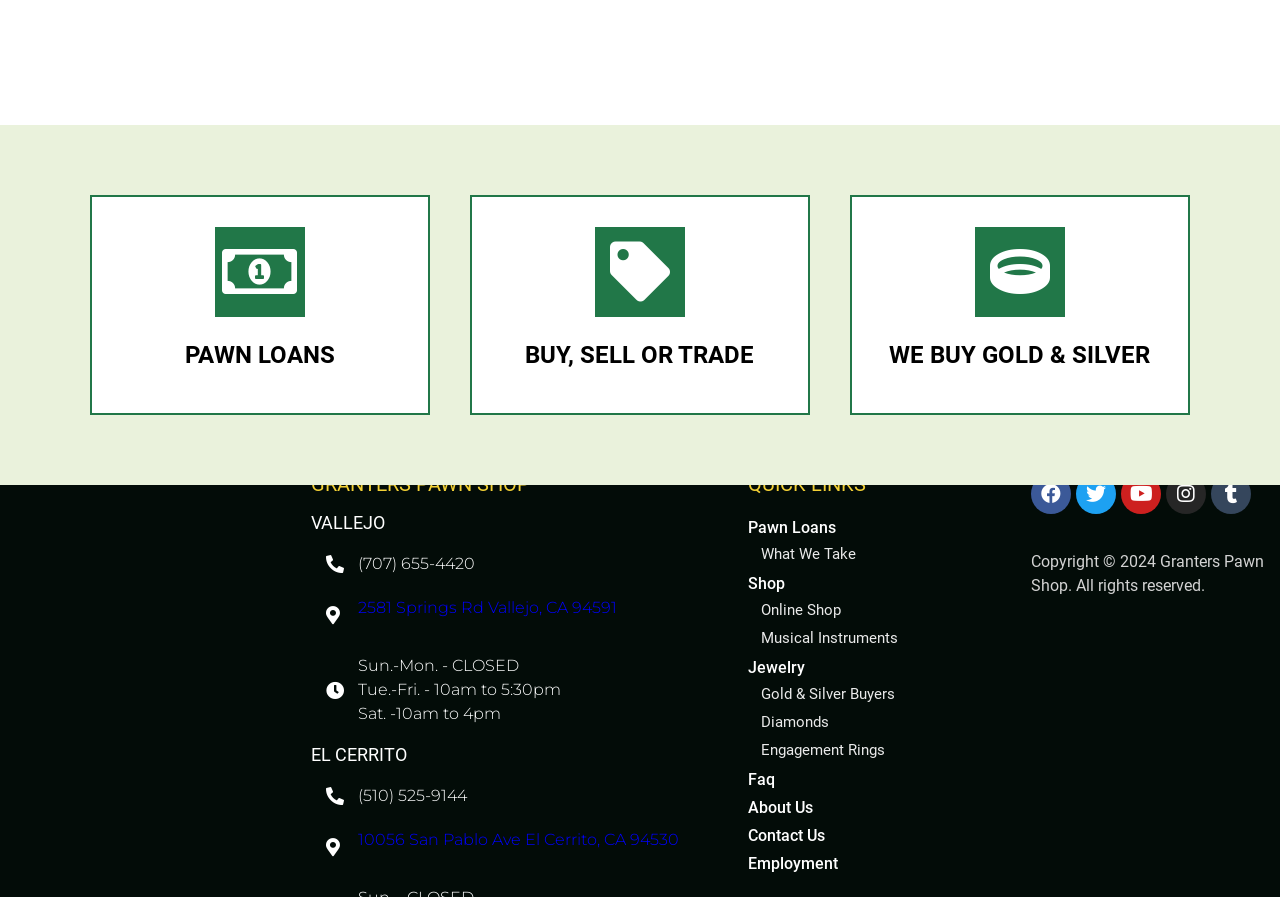Please identify the bounding box coordinates of the element that needs to be clicked to execute the following command: "Visit the online shop". Provide the bounding box using four float numbers between 0 and 1, formatted as [left, top, right, bottom].

[0.594, 0.698, 0.657, 0.718]